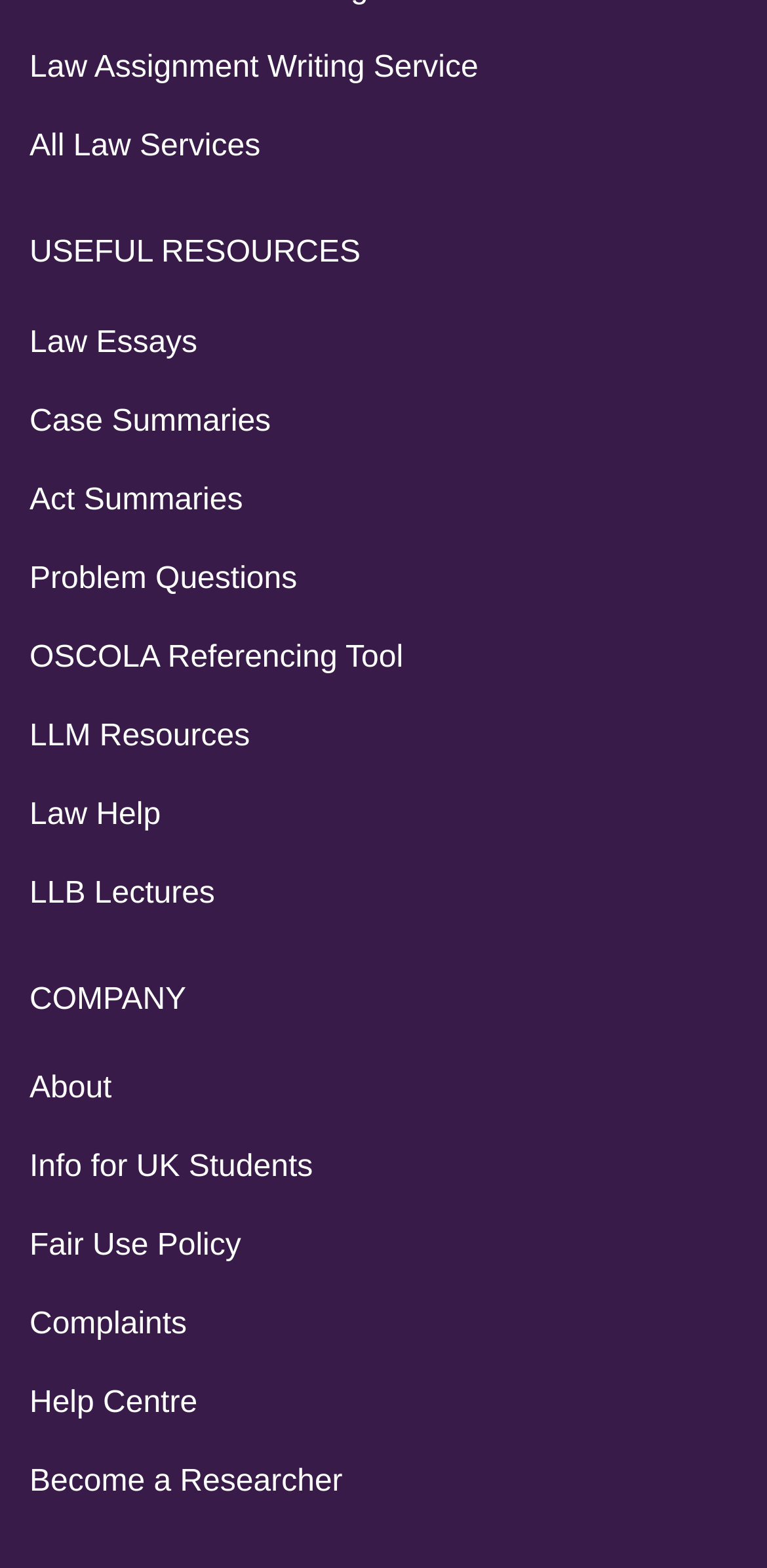Please provide a comprehensive response to the question based on the details in the image: What is the main category of resources?

Based on the links and text on the webpage, it appears that the main category of resources is related to law, including law assignment writing services, law essays, case summaries, and more.